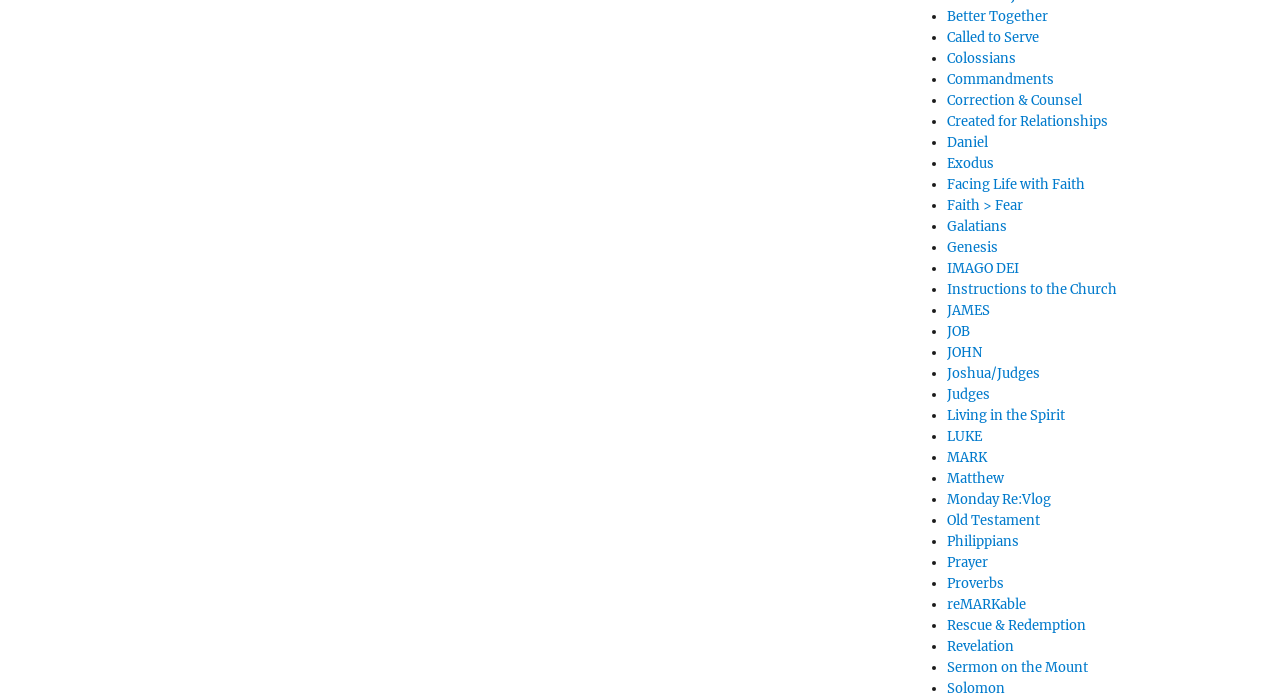How many links are there in the list?
Using the screenshot, give a one-word or short phrase answer.

30